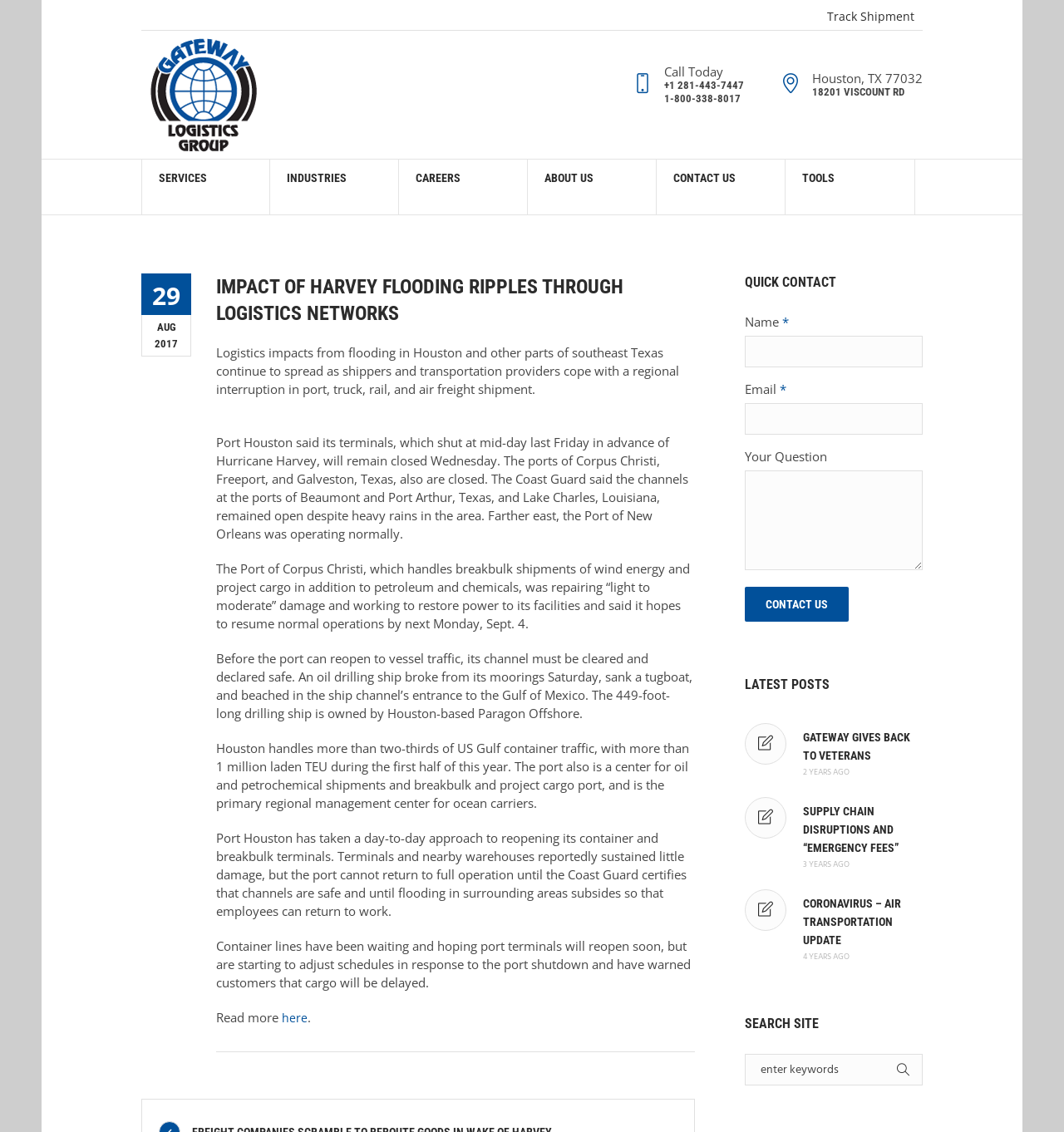Please reply to the following question with a single word or a short phrase:
What is the impact of Hurricane Harvey on logistics networks?

Flooding in Houston and southeast Texas